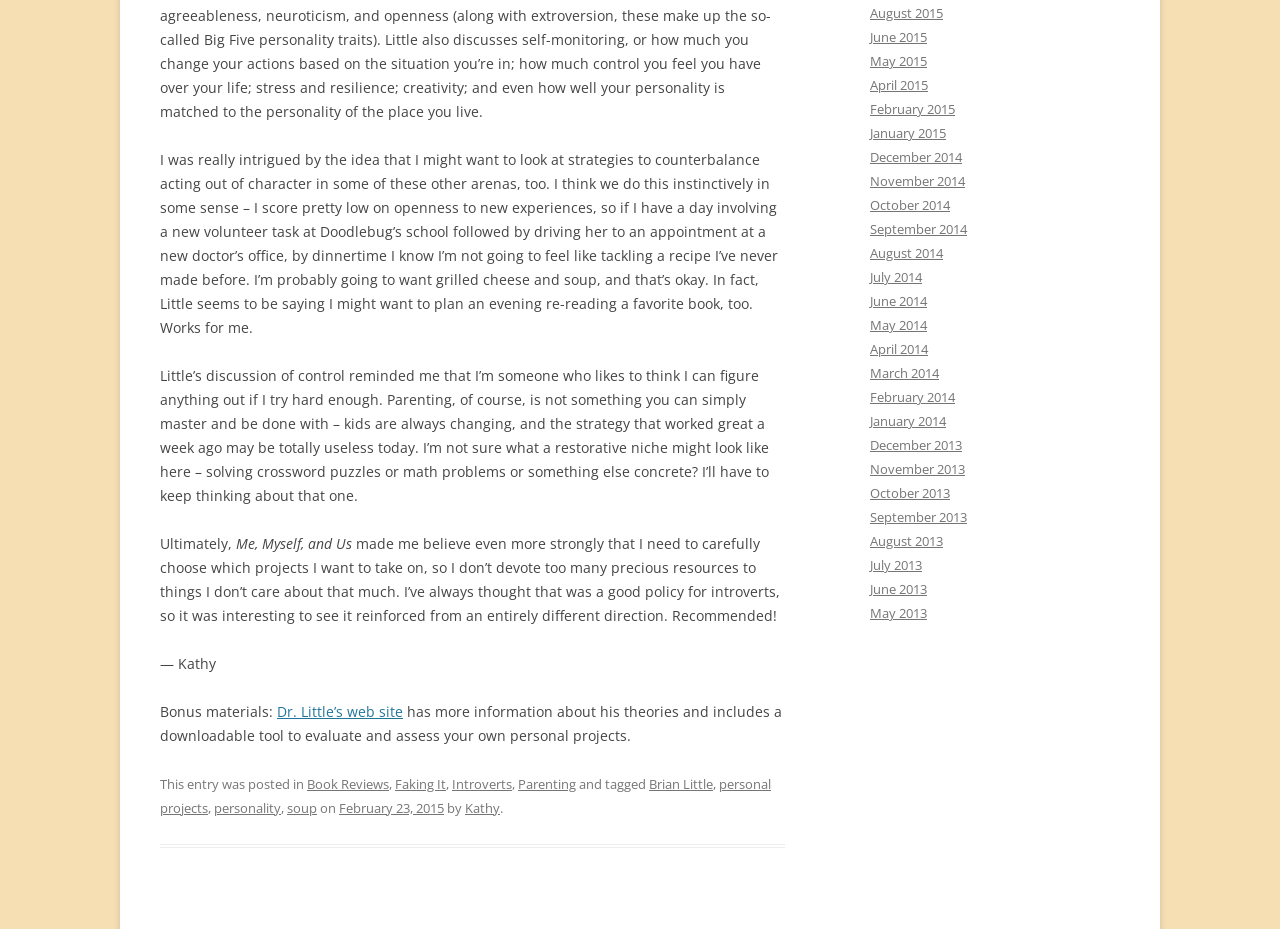Please answer the following query using a single word or phrase: 
What is the date of the book review?

February 23, 2015